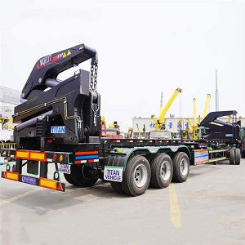Refer to the image and provide an in-depth answer to the question: 
What is the purpose of the loading mechanism?

The loading mechanism is designed to handle heavy loads with efficiency, making it an essential feature of the container loading trailer, particularly in industries such as construction or freight transport.